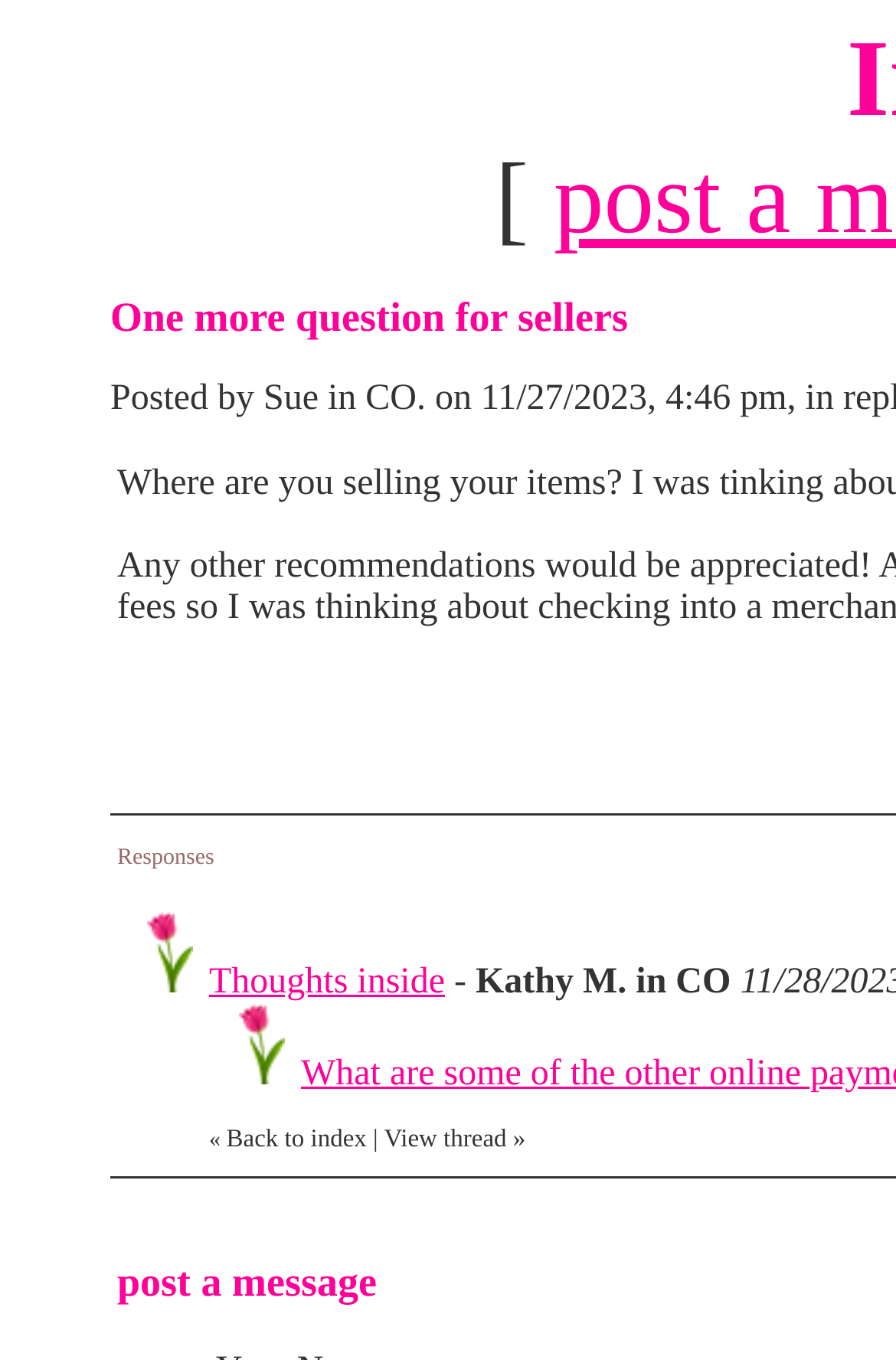Produce an extensive caption that describes everything on the webpage.

The webpage appears to be a forum or discussion board, with a title "In The Pink: One more question for sellers" at the top. Below the title, there is a post from "Kathy M. in CO" with a link to "Thoughts inside". The post is marked with a list marker, indicating that it is a response to a previous post.

To the right of the post, there is a navigation section with links to "Back to index" and "View thread", separated by vertical lines. These links are likely used to navigate through the discussion thread.

The webpage has a simple layout, with the main content area taking up most of the space. The title and navigation sections are positioned at the top, with the post and its associated links and markers below. There are no images on the page.